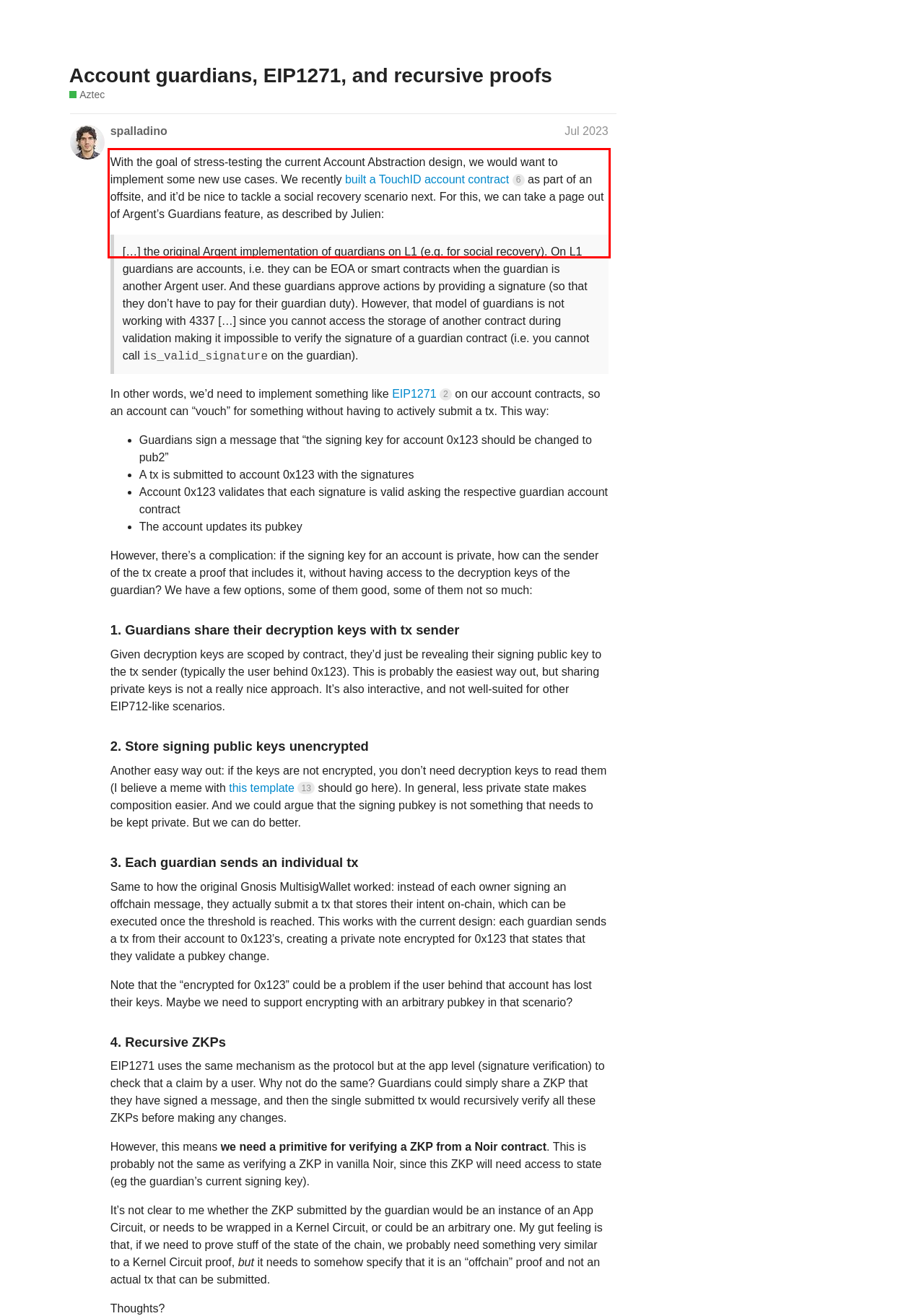You have a screenshot with a red rectangle around a UI element. Recognize and extract the text within this red bounding box using OCR.

Recall that funds can be spend if you can generate a valid proof and only someone having knowledge of the notes and being able to satisfy the account contract can make such a proof. This means that a transferFrom function could practically take from, to, amount, proof and do a staticcall to from to see if the proof is valid for a transfer(to, amount) function call. If it is, do the transfer, and go back to the execution you were in the middle of otherwise the entire thing reverts.